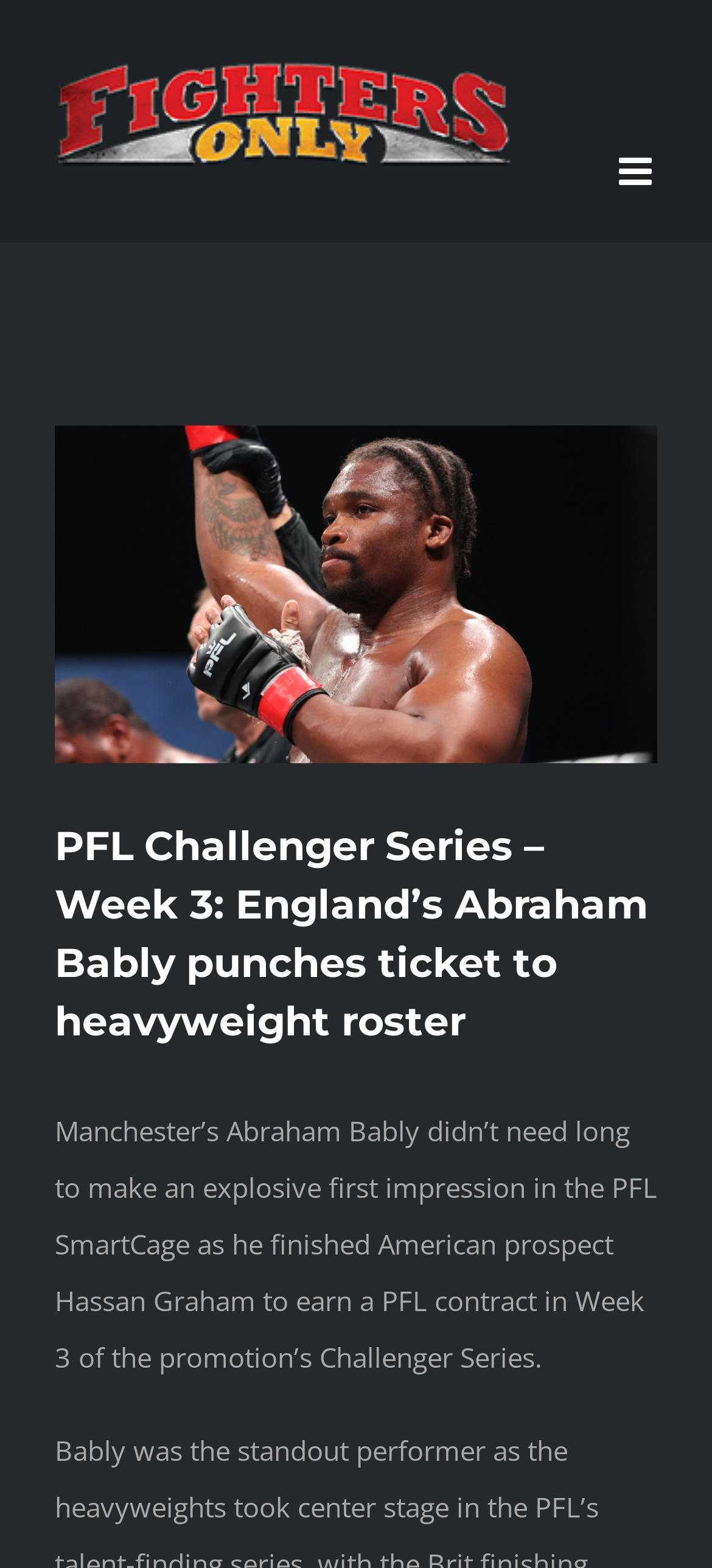What is Abraham Bably's nationality?
Examine the image closely and answer the question with as much detail as possible.

According to the text, Abraham Bably is from Manchester, which is a city in England, so his nationality is English.